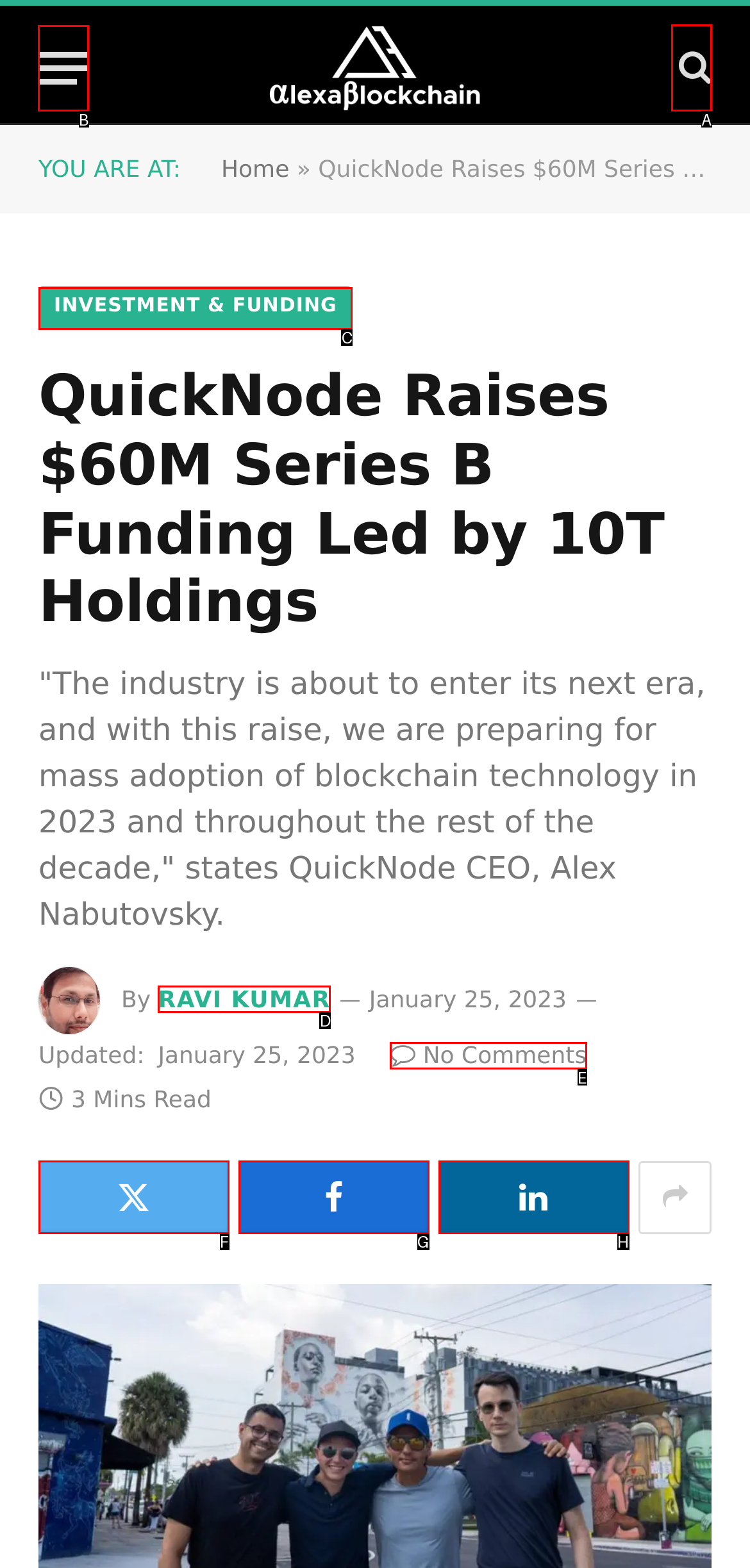Determine which HTML element to click to execute the following task: Click the menu button Answer with the letter of the selected option.

B